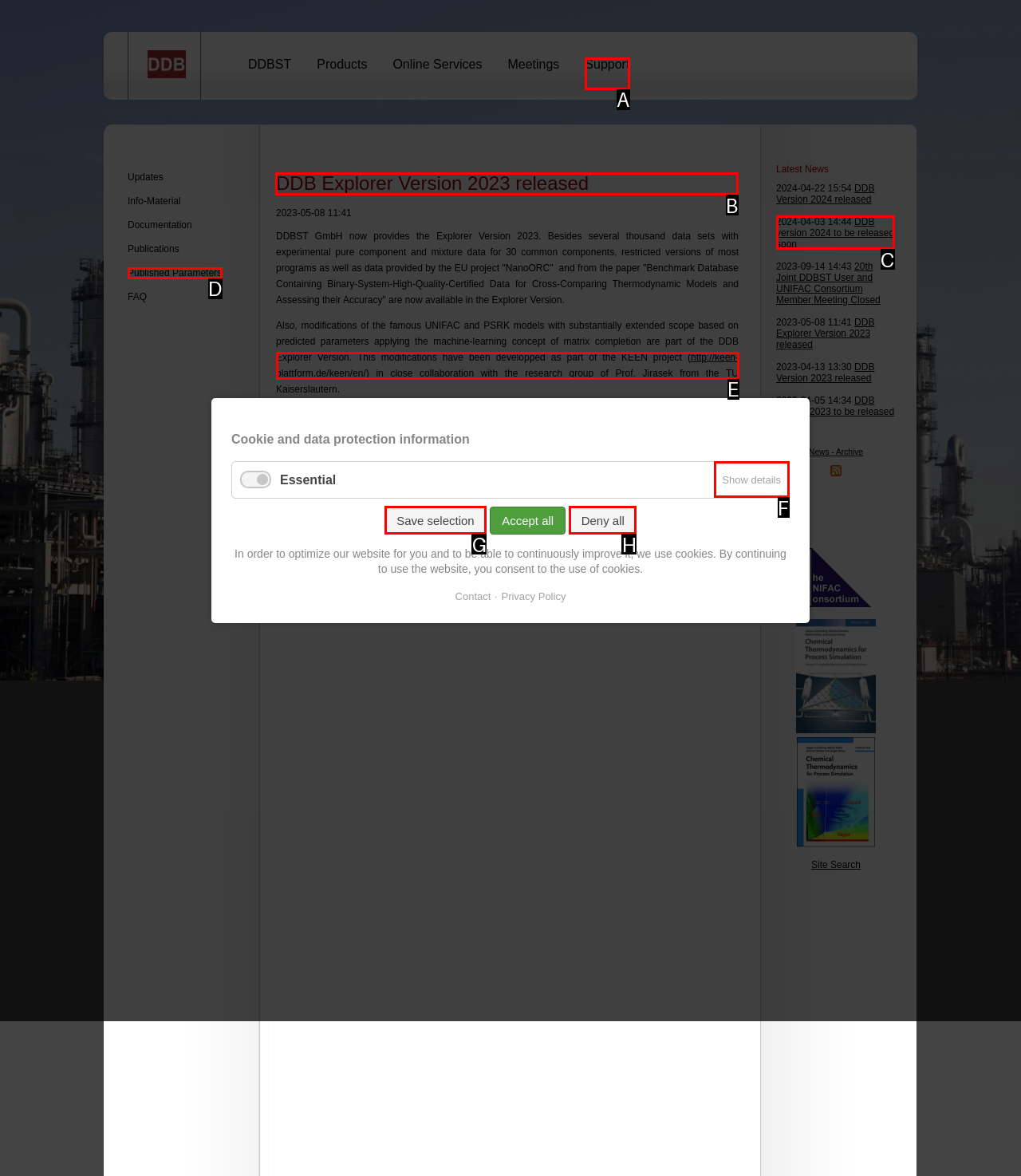To achieve the task: Read the 'DDB Explorer Version 2023 released' news, which HTML element do you need to click?
Respond with the letter of the correct option from the given choices.

B